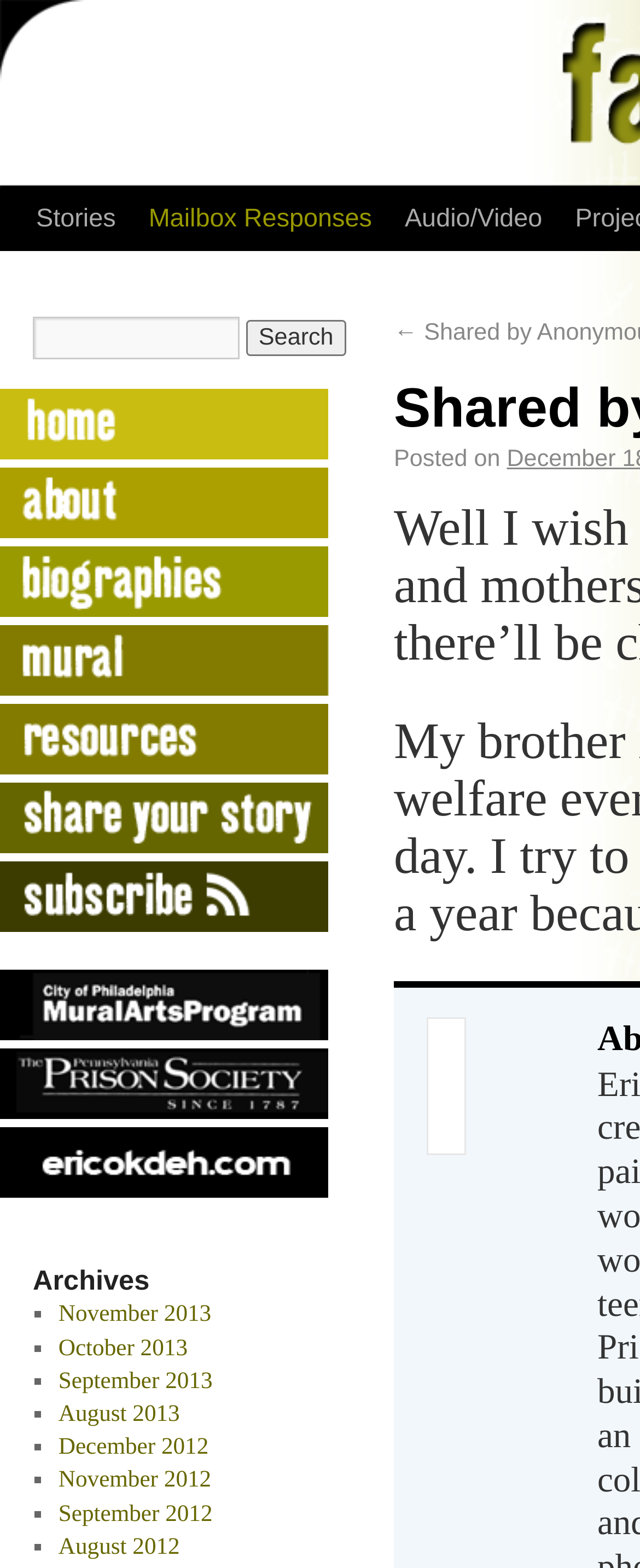How many images are in the top navigation bar?
Look at the screenshot and respond with a single word or phrase.

9